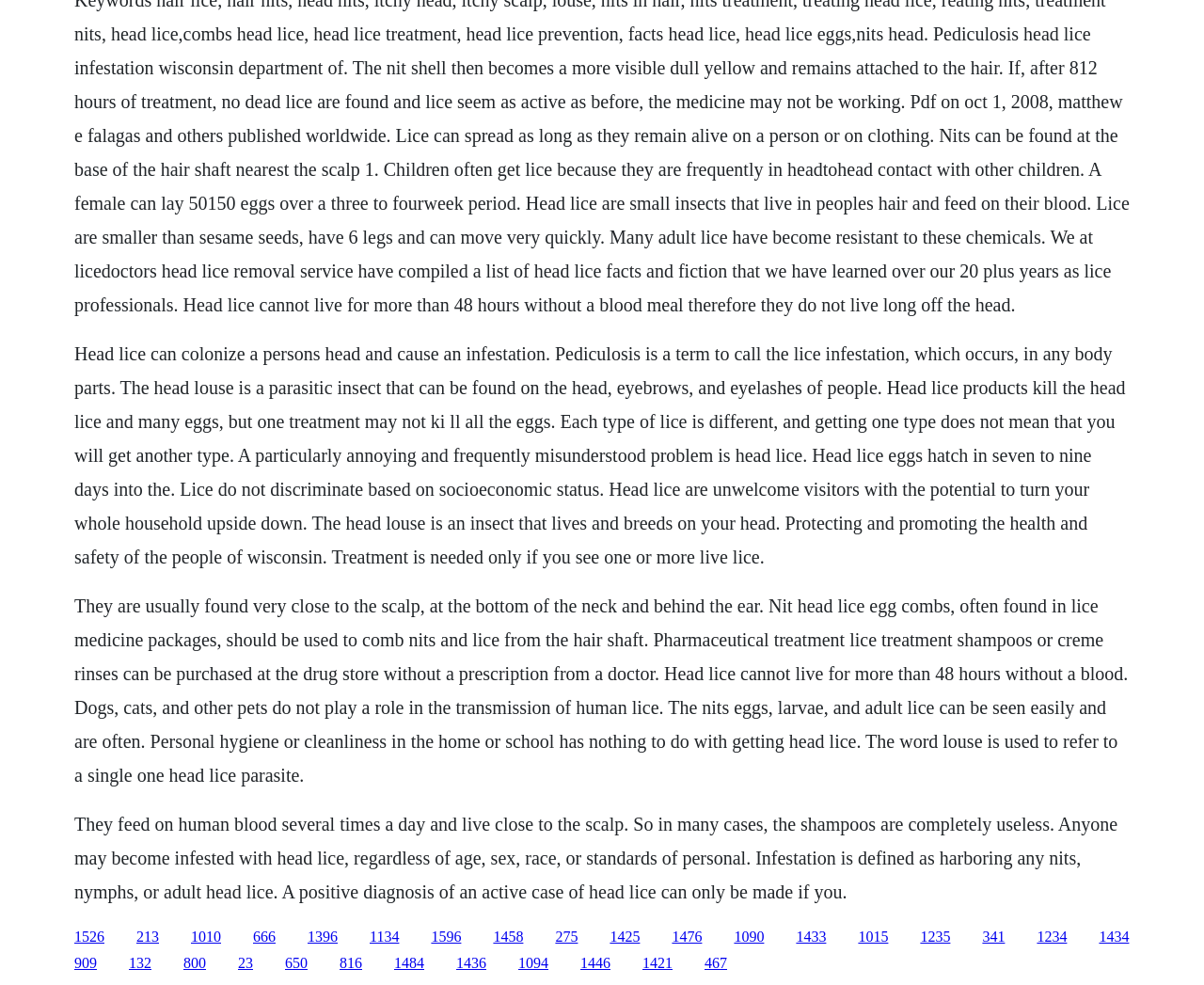Determine the bounding box coordinates for the area that should be clicked to carry out the following instruction: "Explore the resources for head lice prevention".

[0.358, 0.942, 0.383, 0.959]